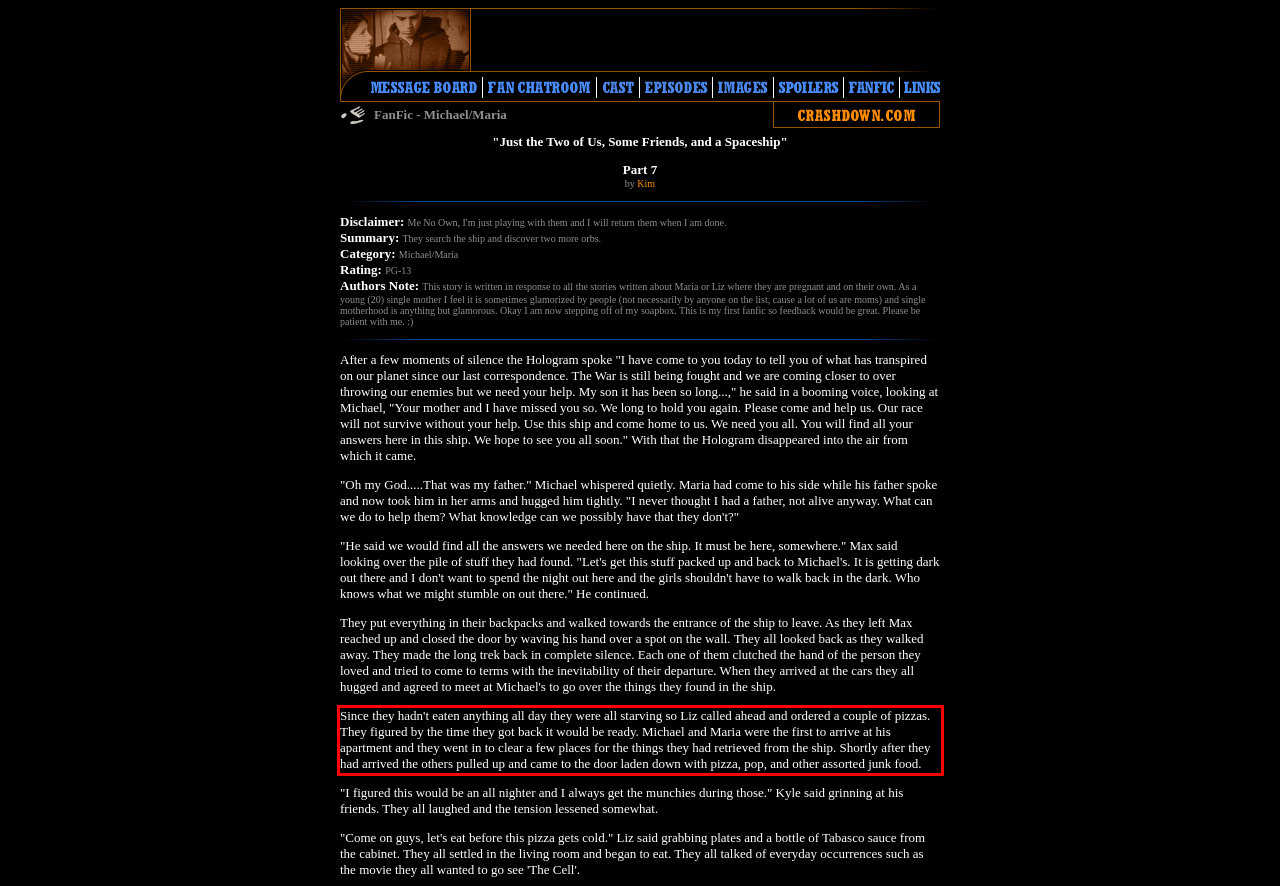You have a screenshot of a webpage with a red bounding box. Identify and extract the text content located inside the red bounding box.

Since they hadn't eaten anything all day they were all starving so Liz called ahead and ordered a couple of pizzas. They figured by the time they got back it would be ready. Michael and Maria were the first to arrive at his apartment and they went in to clear a few places for the things they had retrieved from the ship. Shortly after they had arrived the others pulled up and came to the door laden down with pizza, pop, and other assorted junk food.